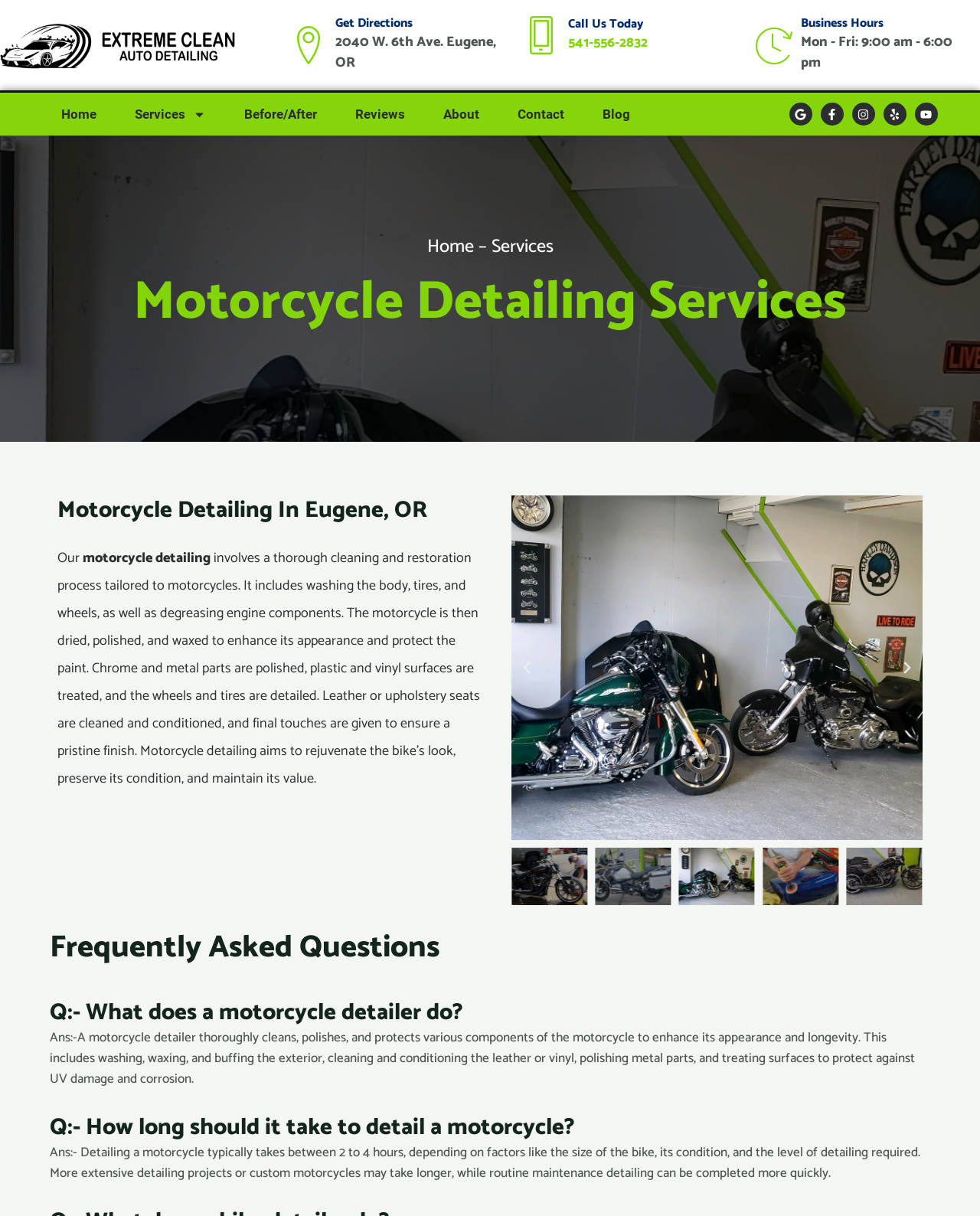What is the address of Extreme Clean Auto Detail?
Refer to the screenshot and deliver a thorough answer to the question presented.

I found the address by looking at the static text element that contains the address information, which is '2040 W. 6th Ave. Eugene, OR'.